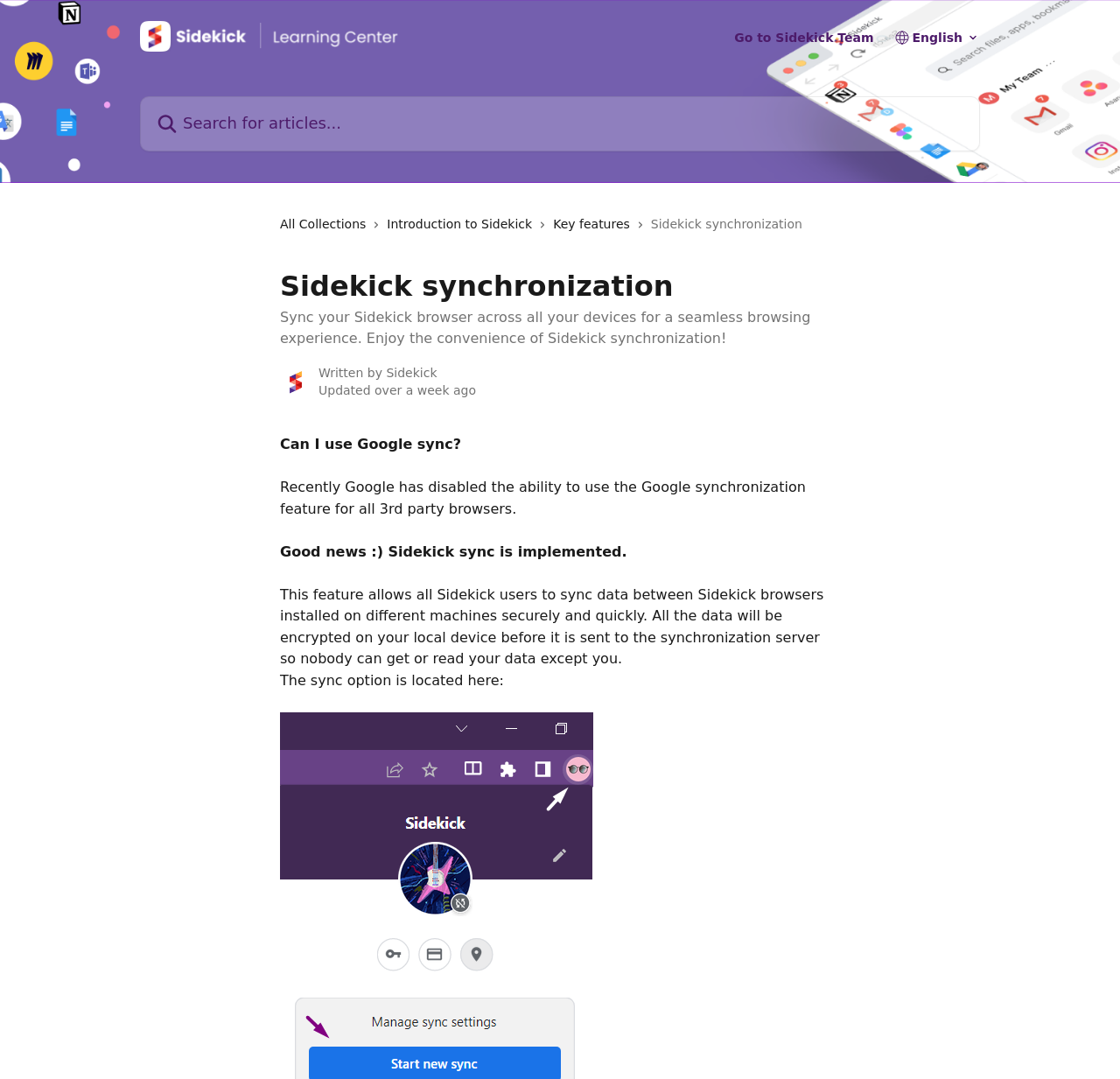What happens to the data before it is sent to the synchronization server?
From the image, respond with a single word or phrase.

Encrypted on local device